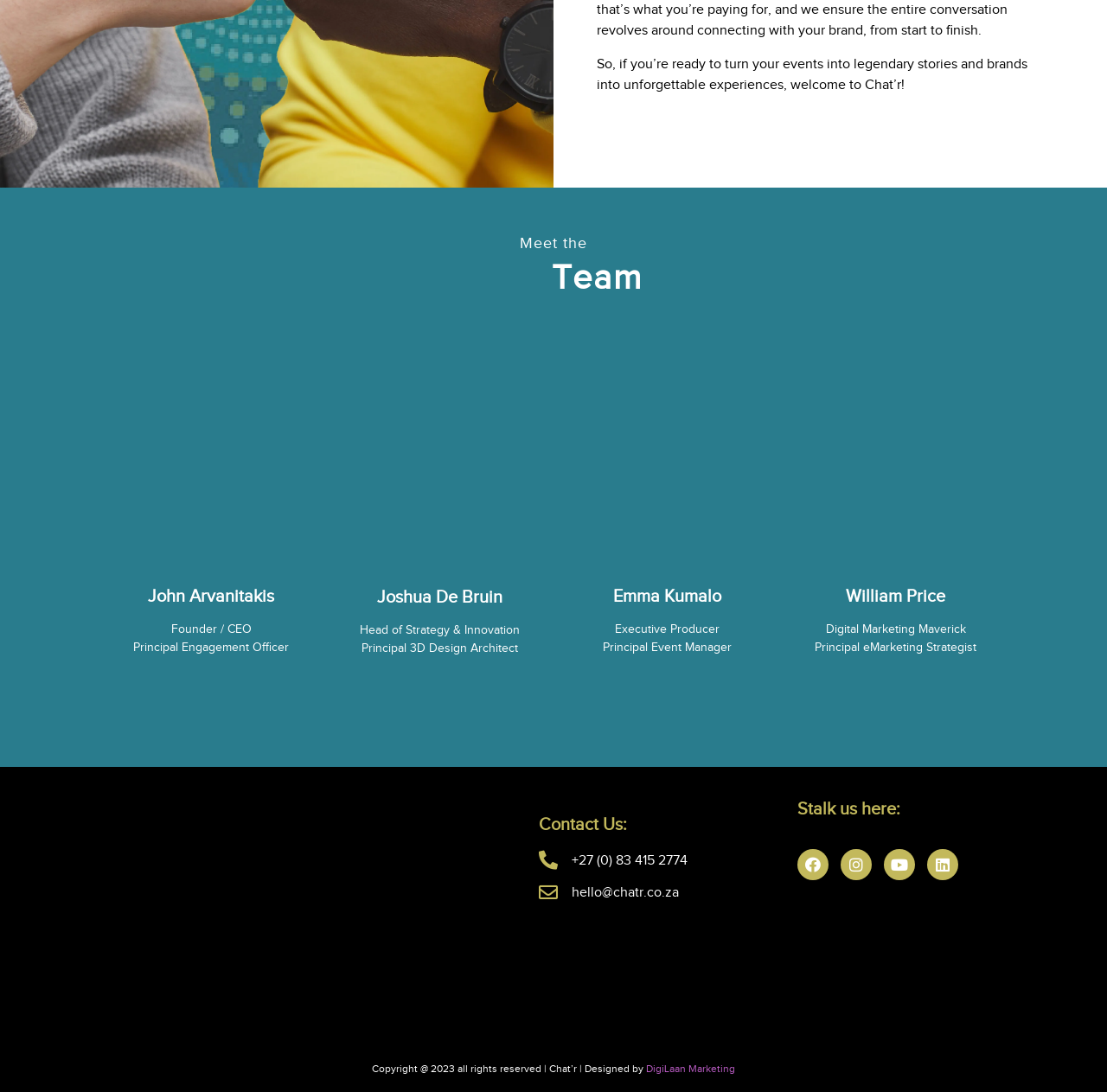Provide a brief response to the question below using a single word or phrase: 
What is the phone number to contact Chat'r?

+27 (0) 83 415 2774